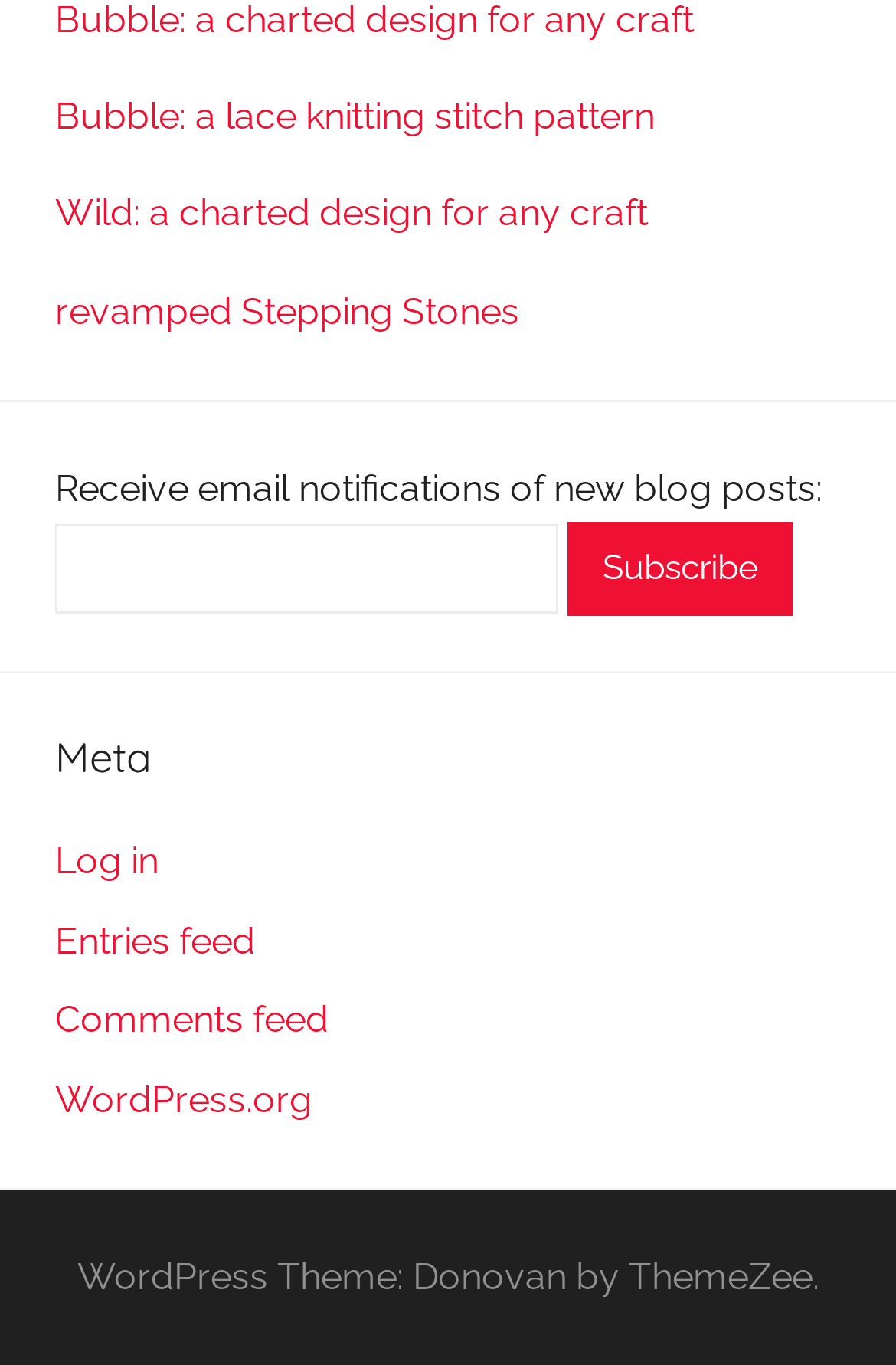Find the bounding box coordinates of the clickable region needed to perform the following instruction: "Enter email address to receive notifications". The coordinates should be provided as four float numbers between 0 and 1, i.e., [left, top, right, bottom].

[0.062, 0.383, 0.624, 0.45]